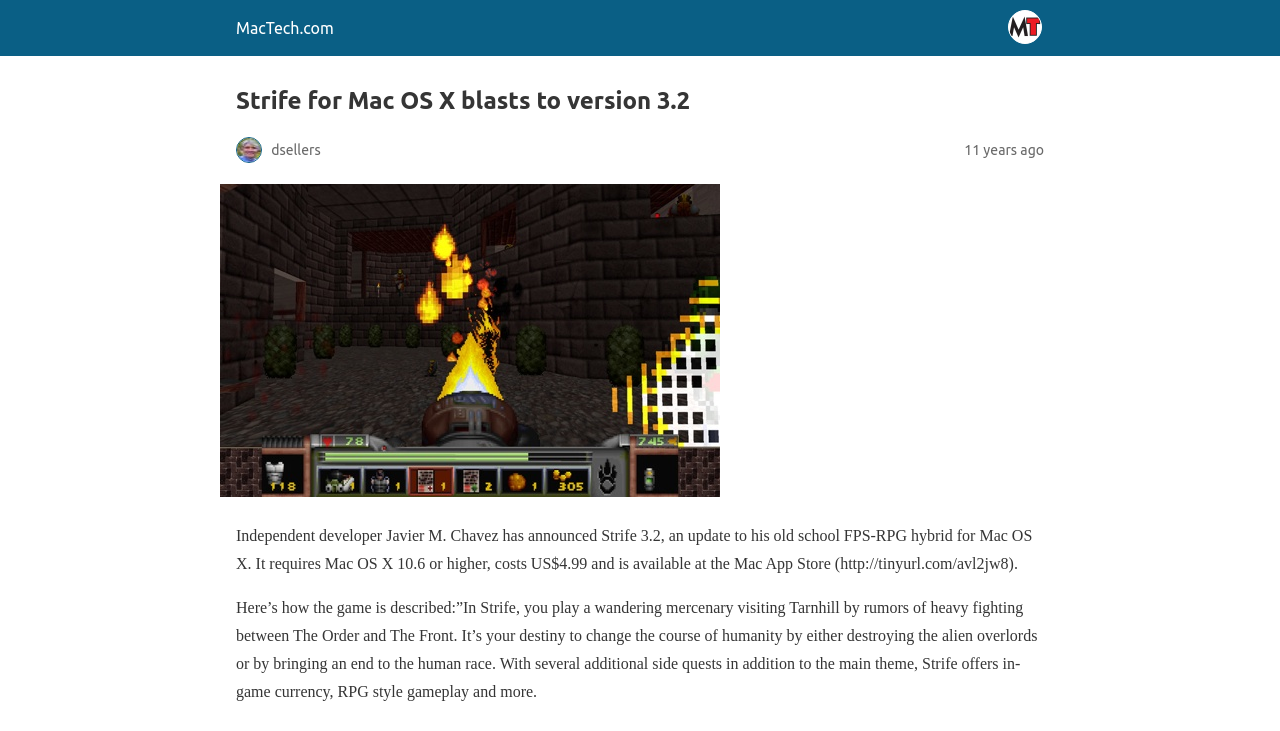What is the name of the game being updated?
Refer to the image and provide a one-word or short phrase answer.

Strife